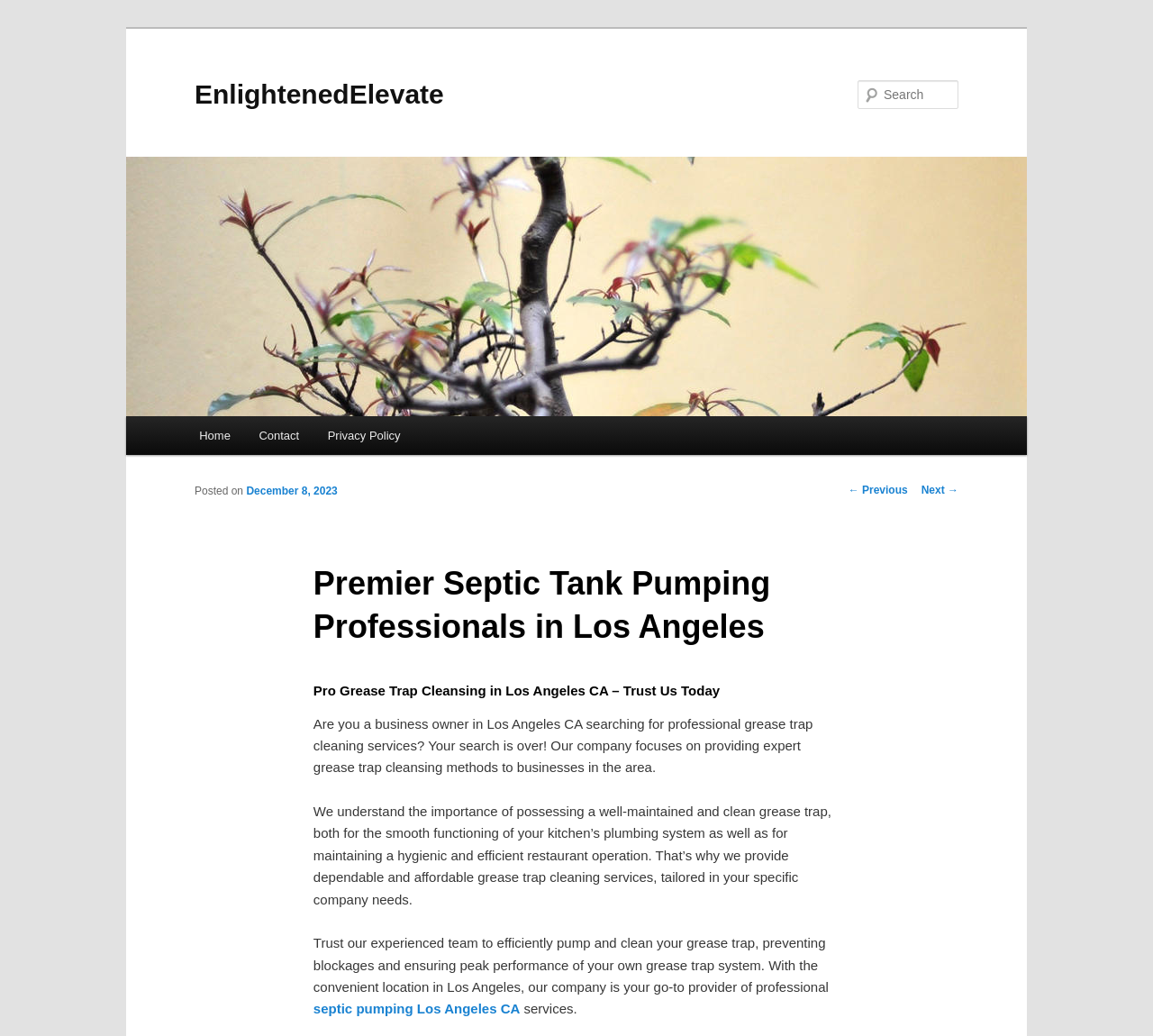What service does the company provide?
Please give a detailed and elaborate answer to the question based on the image.

The service provided by the company is obtained from the paragraph of text 'Are you a business owner in Los Angeles CA searching for professional grease trap cleaning services?...' with bounding box coordinates [0.272, 0.691, 0.705, 0.748]. This paragraph mentions 'grease trap cleaning services' which is the service provided by the company.